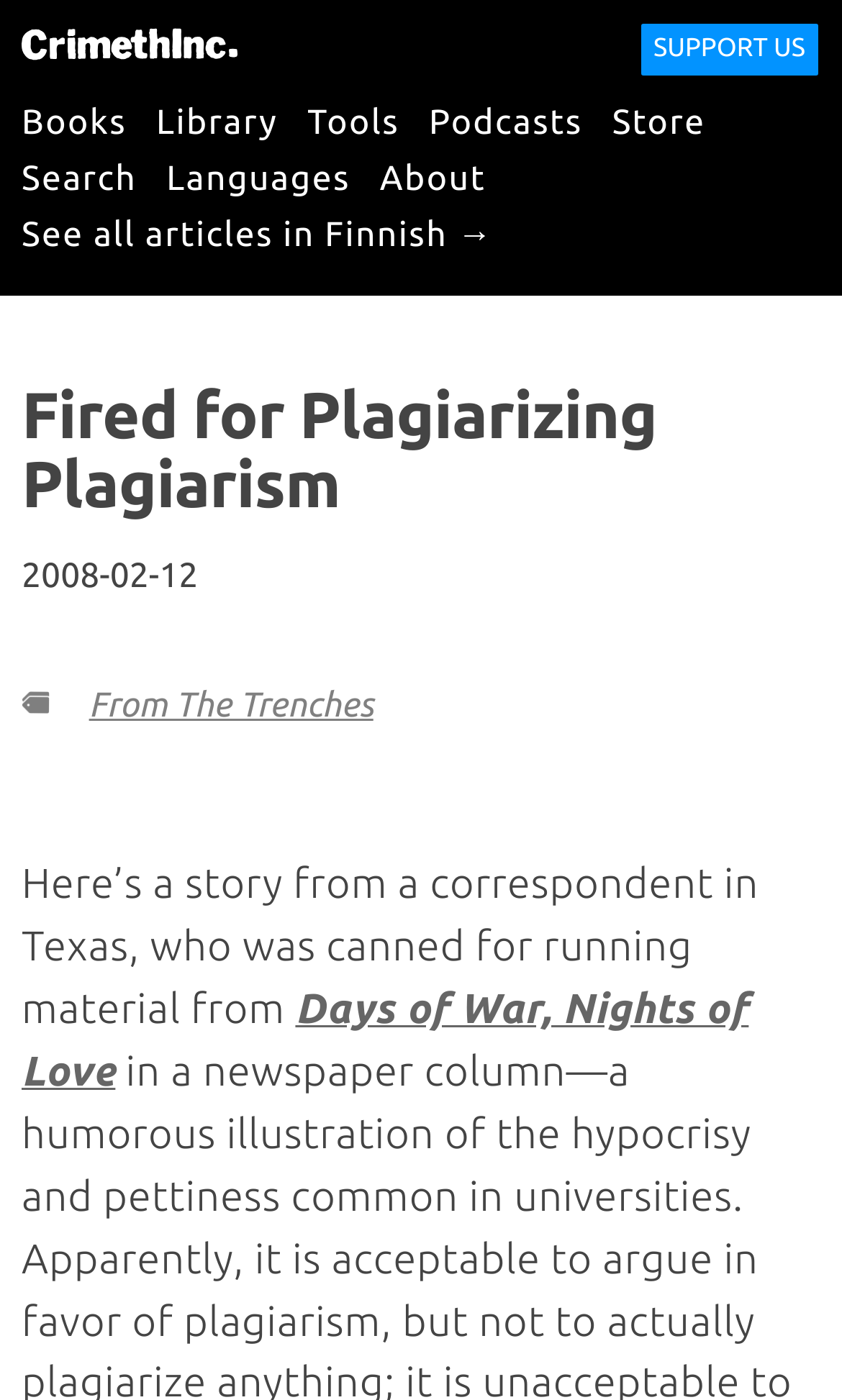Please answer the following question as detailed as possible based on the image: 
What is the topic of the article?

The topic of the article can be determined by looking at the main heading of the webpage, which is 'Fired for Plagiarizing Plagiarism'. This heading is located below the navigation links and above the article content.